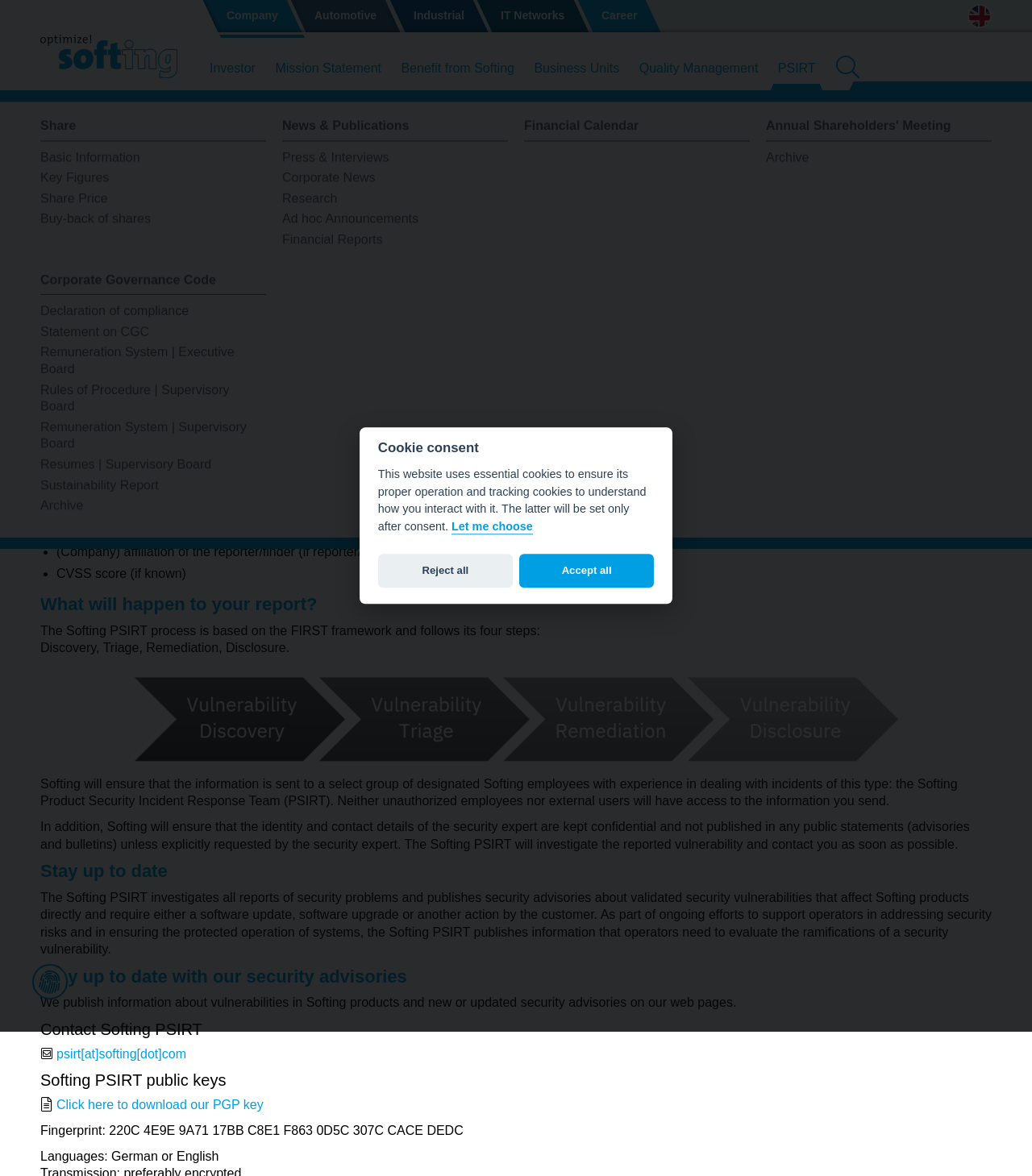Find the bounding box of the element with the following description: "Investor". The coordinates must be four float numbers between 0 and 1, formatted as [left, top, right, bottom].

[0.195, 0.044, 0.255, 0.079]